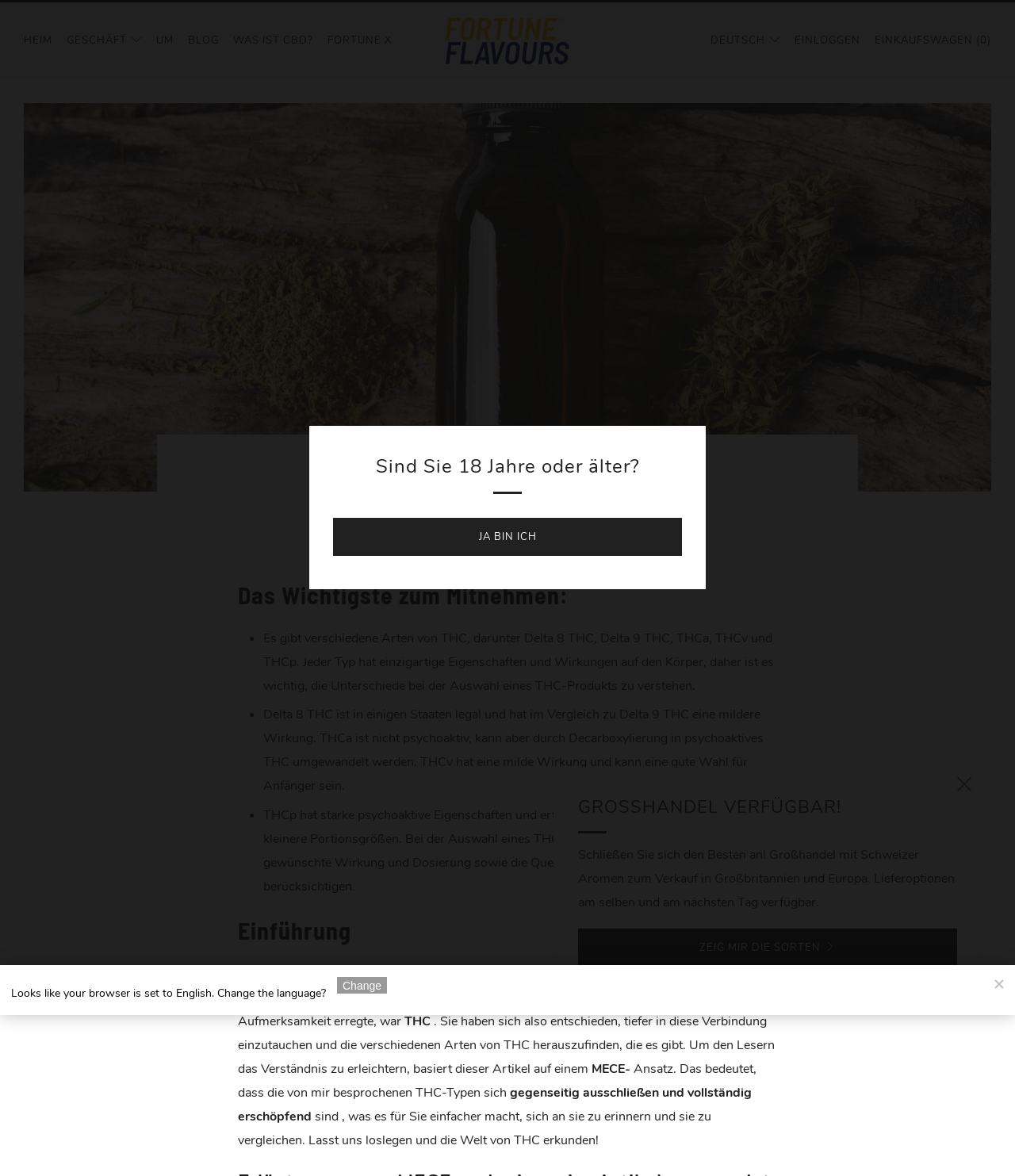Please locate the bounding box coordinates for the element that should be clicked to achieve the following instruction: "Click on the 'JA BIN ICH' button". Ensure the coordinates are given as four float numbers between 0 and 1, i.e., [left, top, right, bottom].

[0.328, 0.44, 0.672, 0.472]